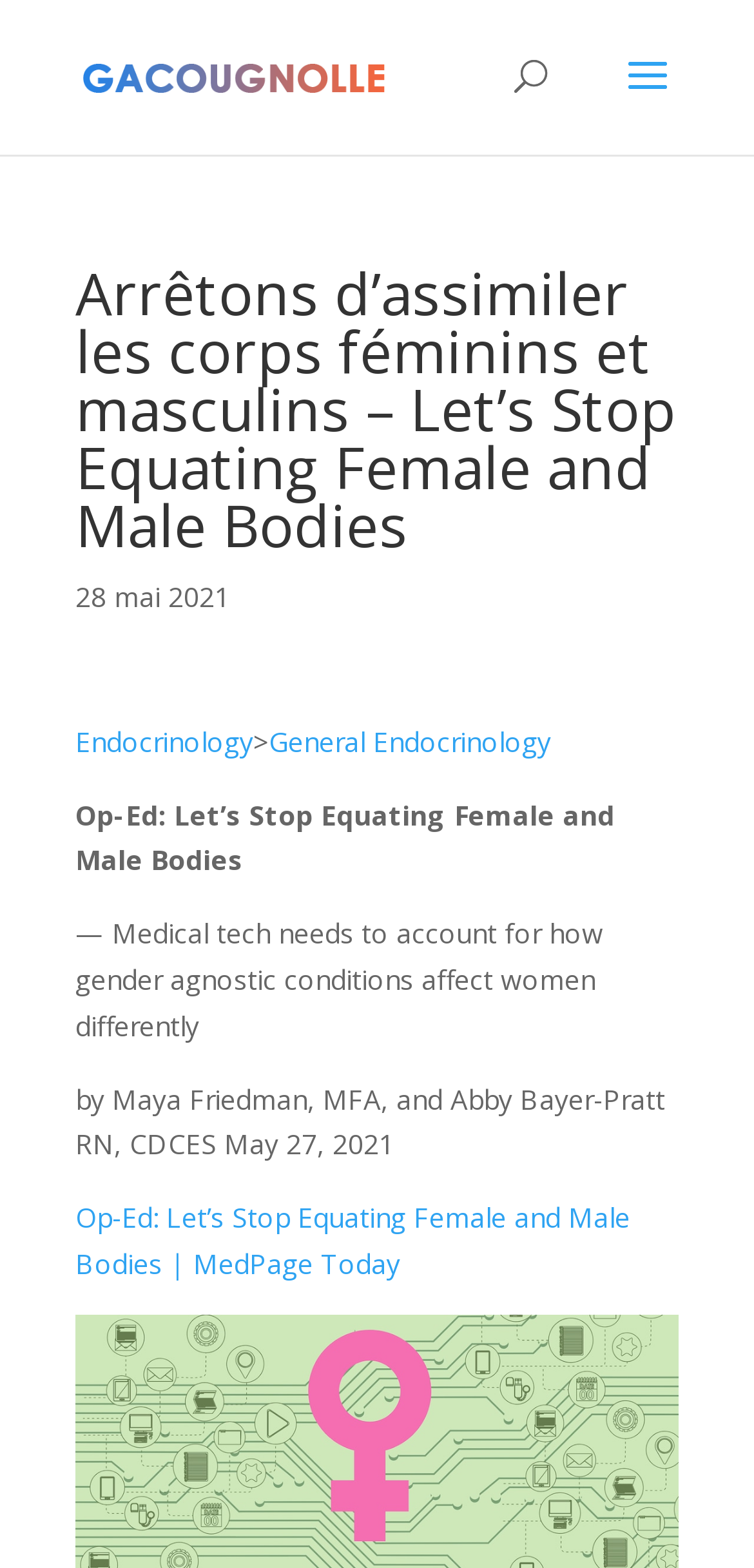What is the name of the person mentioned in the webpage title? Analyze the screenshot and reply with just one word or a short phrase.

Jean-François Gacougnolle